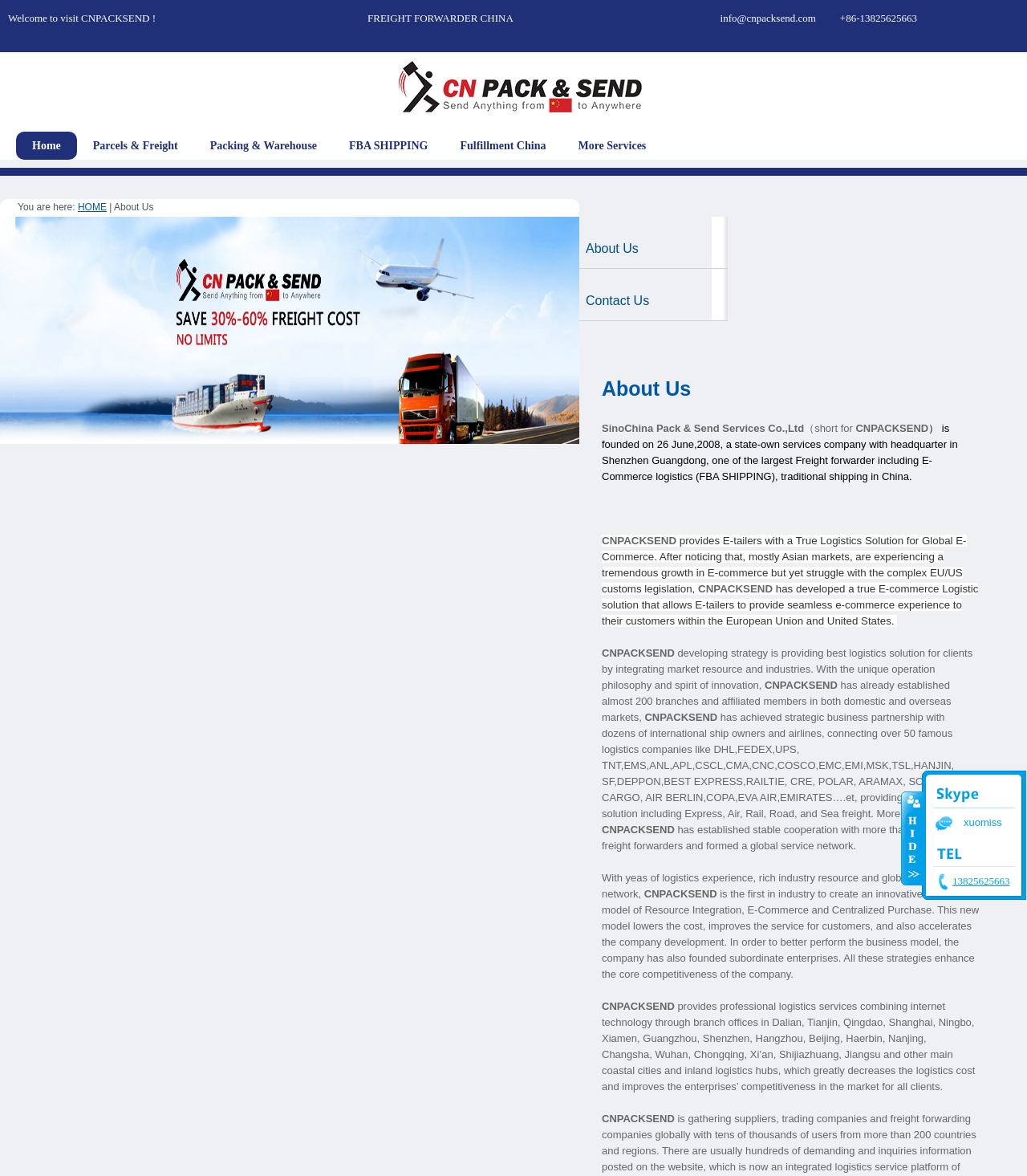Locate the bounding box coordinates of the element that should be clicked to execute the following instruction: "Learn more about FBA SHIPPING".

[0.324, 0.112, 0.432, 0.136]